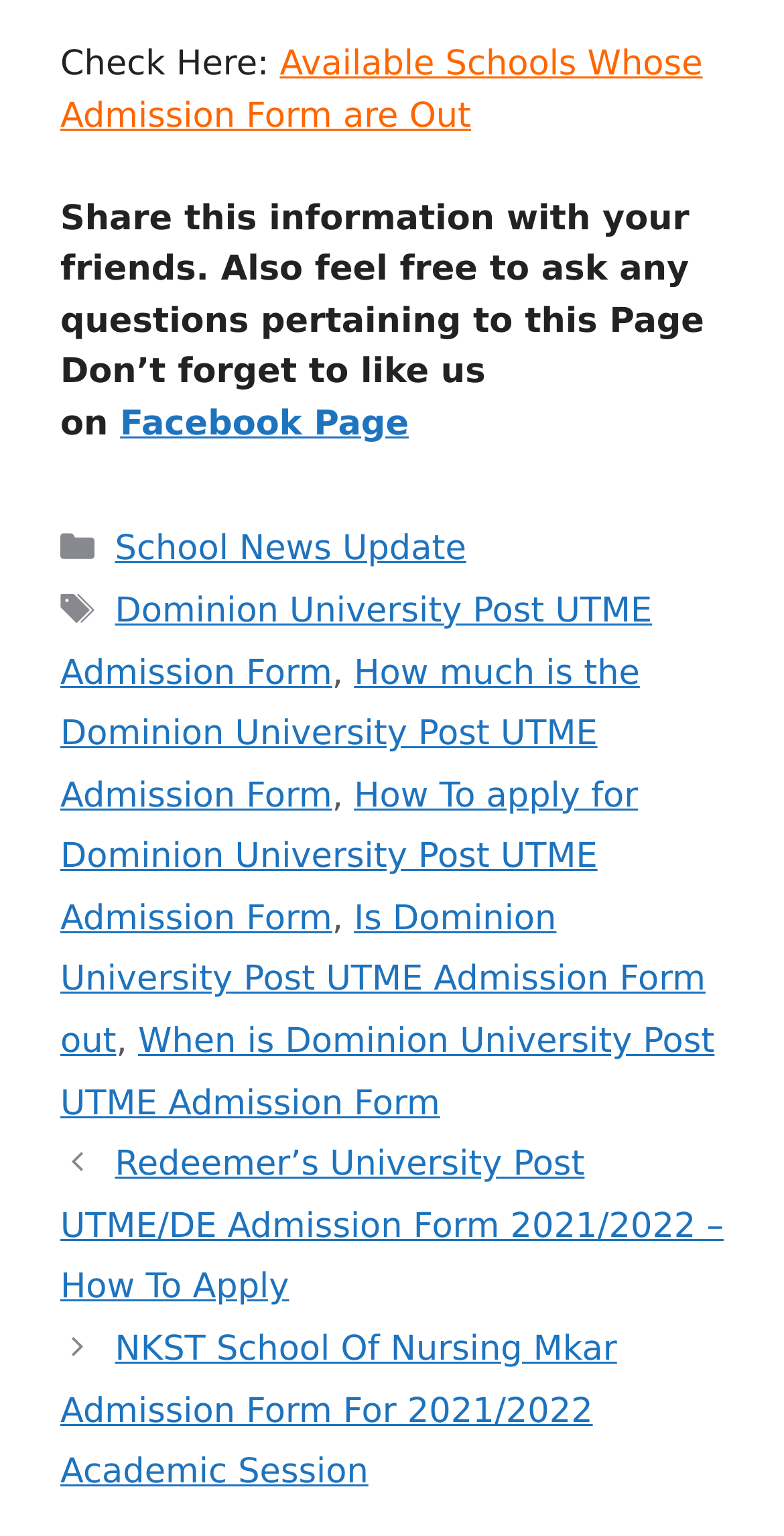What is the topic of the shared information?
Please respond to the question with a detailed and well-explained answer.

The shared information is about admission forms, as indicated by the text 'Share this information with your friends. Also feel free to ask any questions pertaining to this Page...' and the links provided, such as 'Available Schools Whose Admission Form are Out'.